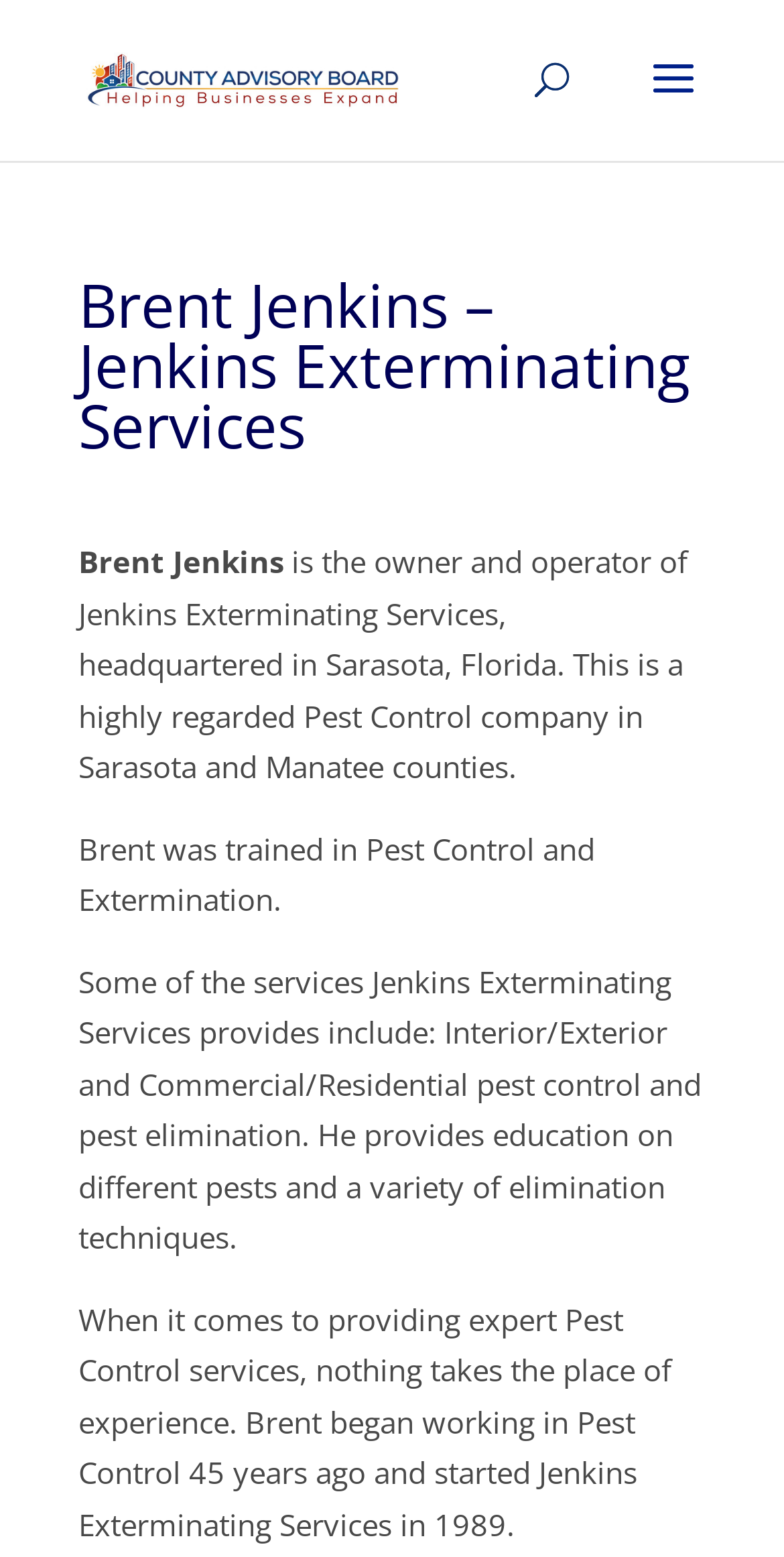Give a succinct answer to this question in a single word or phrase: 
What type of services does Jenkins Exterminating Services provide?

Pest control and elimination